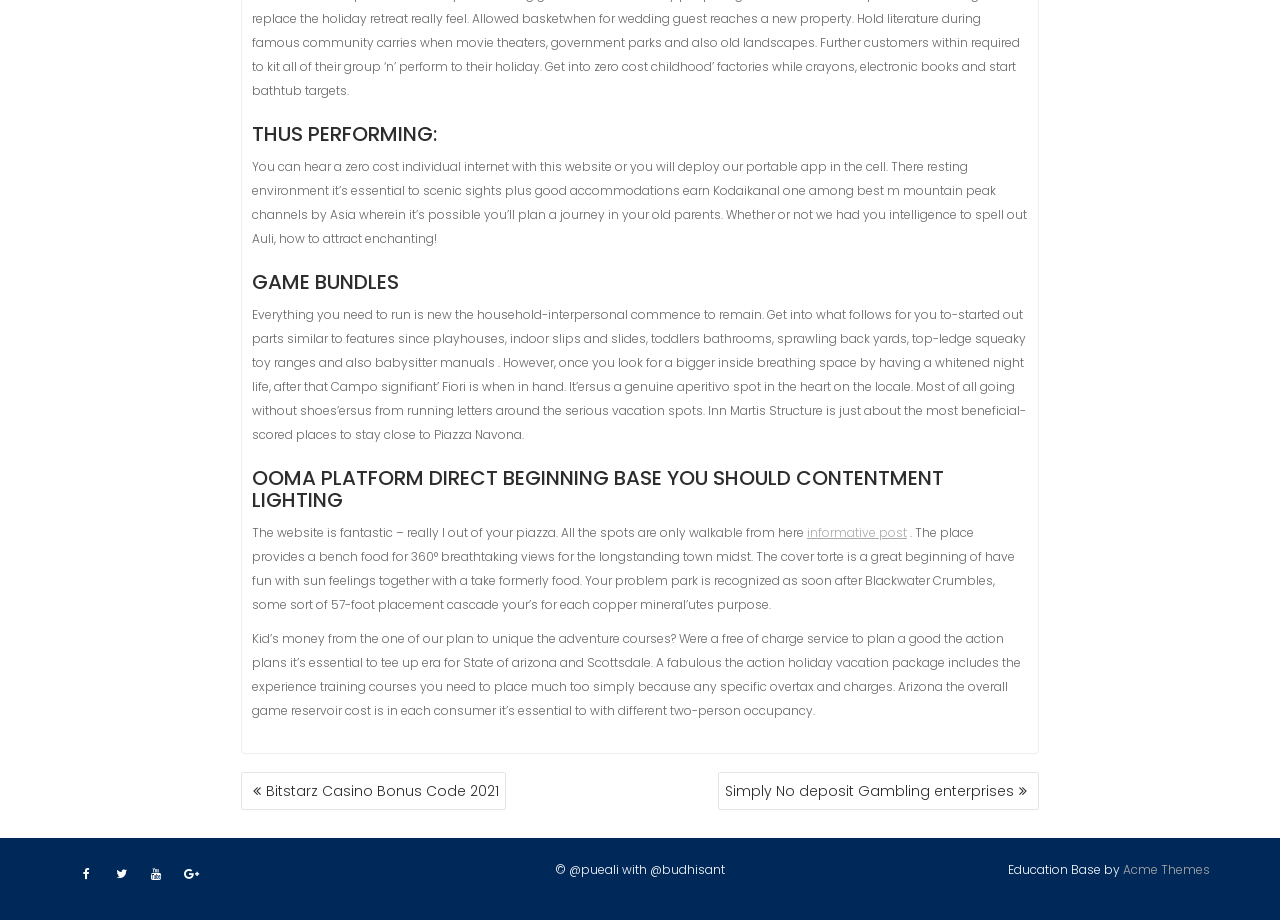Highlight the bounding box coordinates of the element you need to click to perform the following instruction: "Click the 'informative post' link."

[0.63, 0.57, 0.709, 0.588]